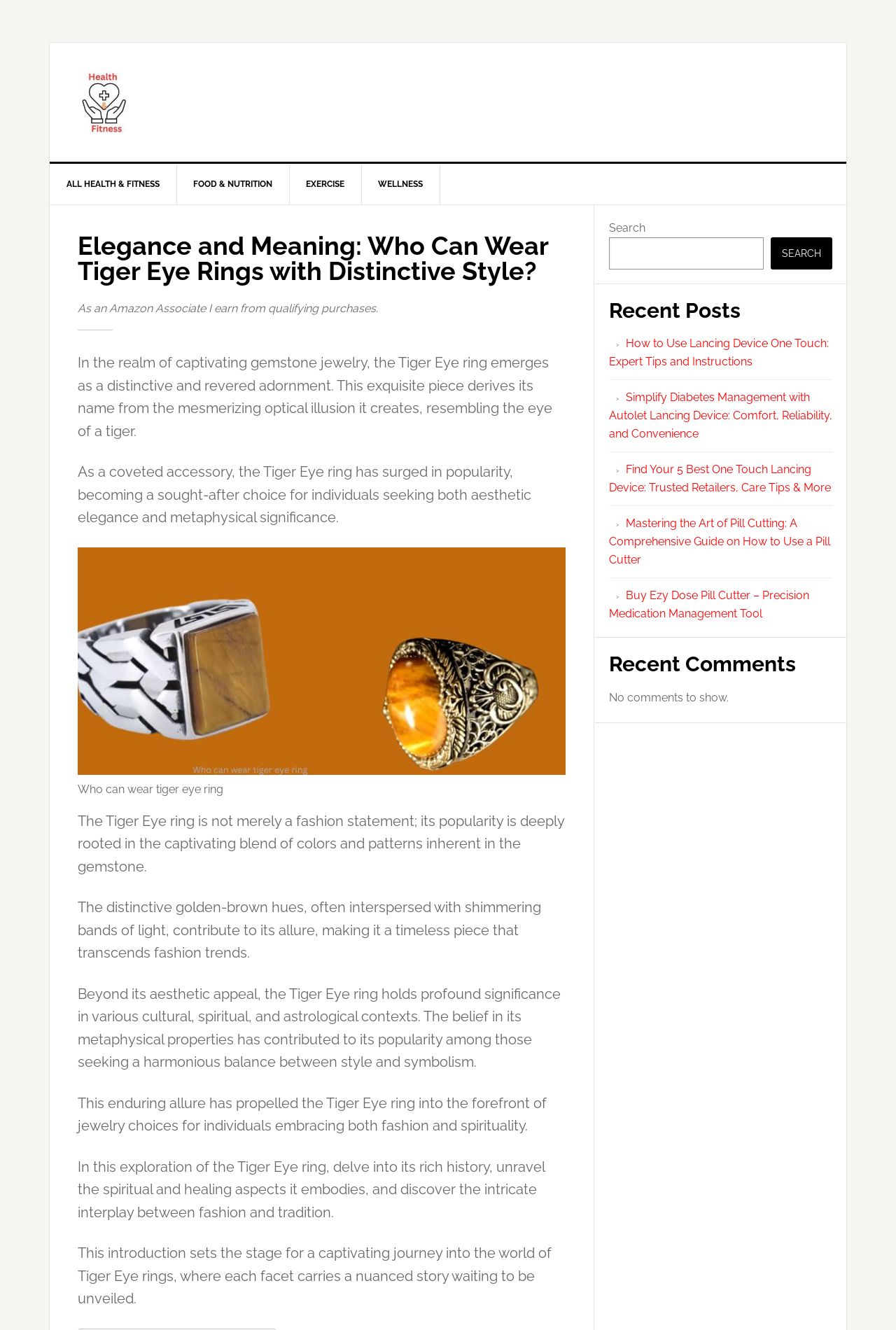Summarize the webpage with a detailed and informative caption.

This webpage is about the meaning and significance of Tiger Eye rings, focusing on their cultural, spiritual, and astrological dimensions. At the top, there are four links to skip to different sections of the page: primary navigation, main content, primary sidebar, and footer. 

Below these links, there is a navigation menu with five links: "HEALTH & FITNESS", "ALL HEALTH & FITNESS", "FOOD & NUTRITION", "EXERCISE", and "WELLNESS". 

The main content of the page is divided into several sections. The first section has a heading that reads "Elegance and Meaning: Who Can Wear Tiger Eye Rings with Distinctive Style?" and is followed by a paragraph of text that introduces the topic of Tiger Eye rings. 

Below this introduction, there is an image with a caption that reads "Who can wear tiger eye ring". The image is accompanied by several paragraphs of text that discuss the cultural, spiritual, and astrological significance of Tiger Eye rings, as well as their aesthetic appeal. 

To the right of the main content, there is a sidebar with a search bar, a section titled "Recent Posts" that lists five links to other articles, and a section titled "Recent Comments" that indicates that there are no comments to show.